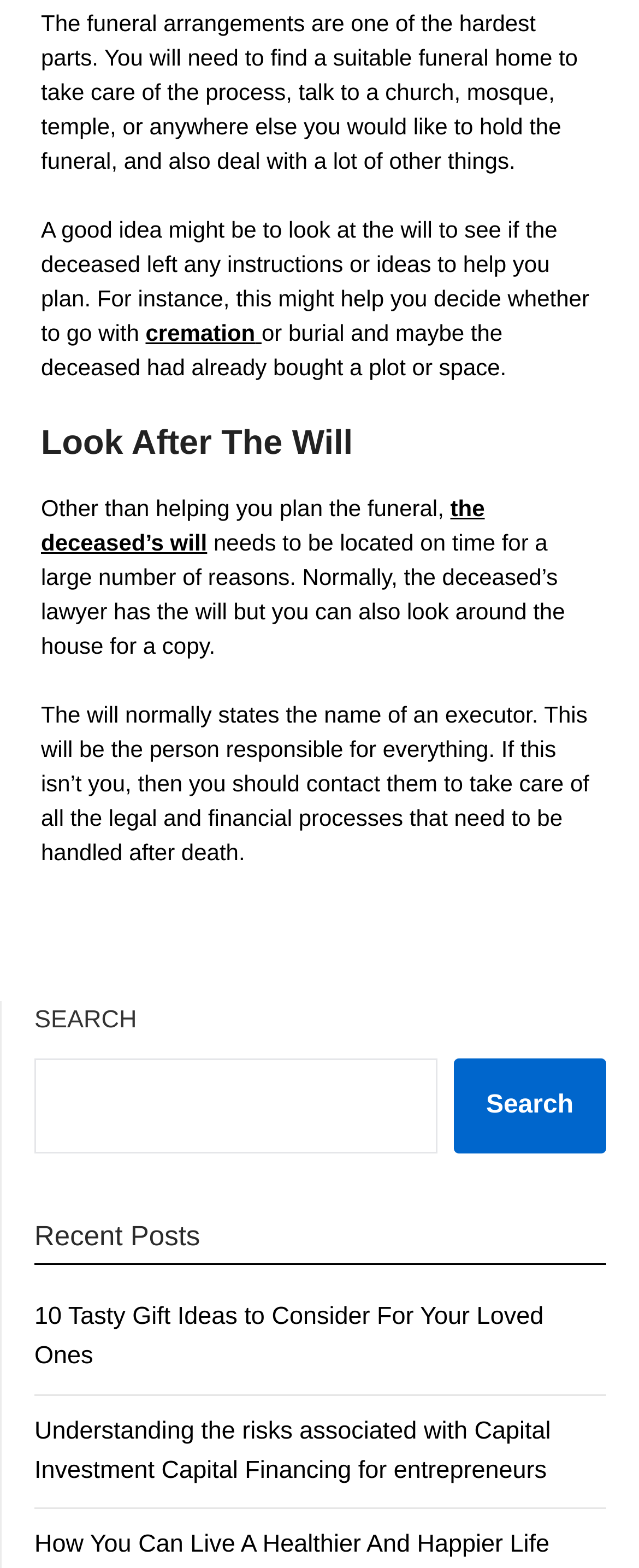Who is responsible for handling legal and financial processes after death?
Could you give a comprehensive explanation in response to this question?

The webpage states that 'The will normally states the name of an executor. This will be the person responsible for everything' which implies that the executor is responsible for handling legal and financial processes after the death of the deceased.